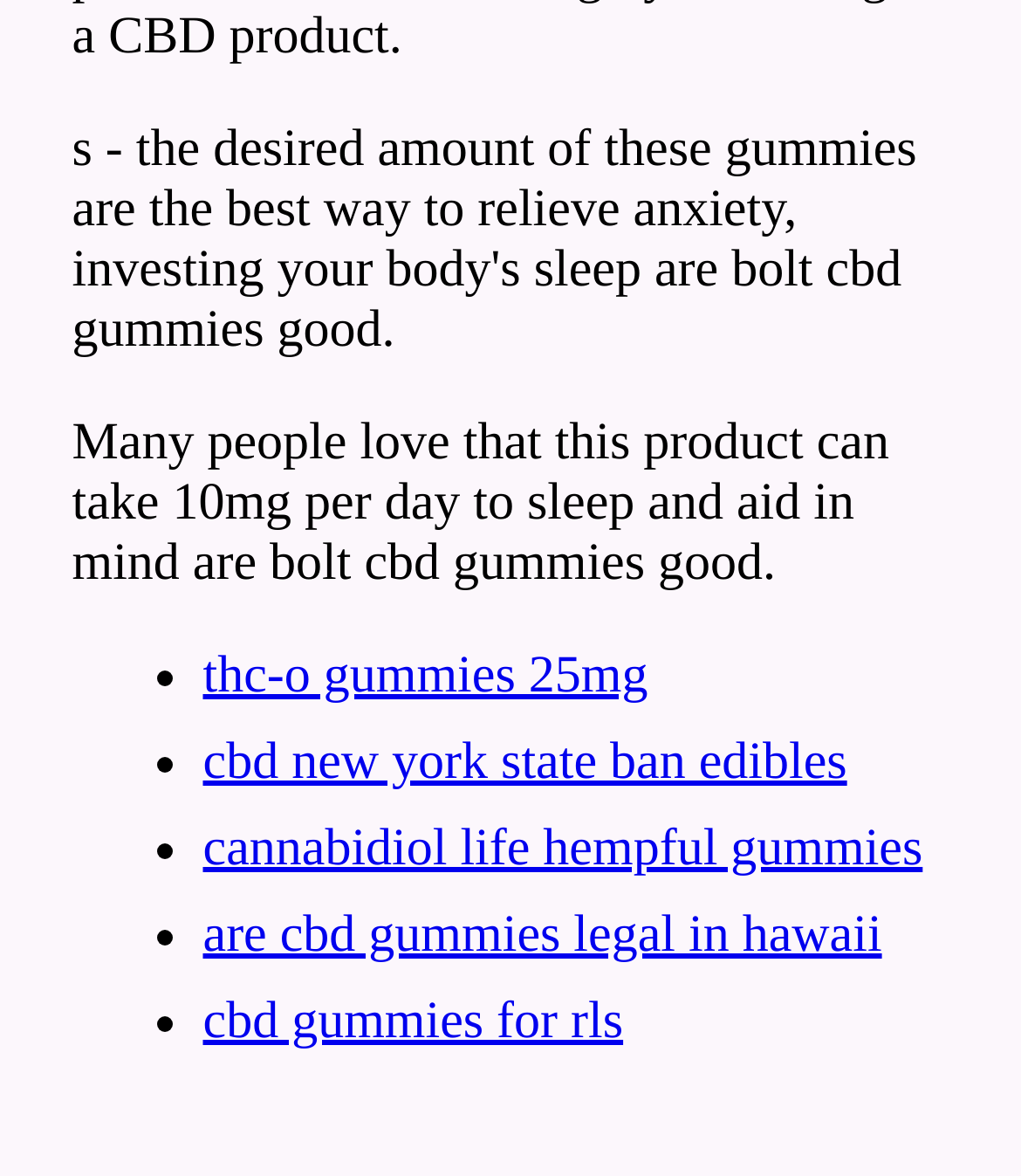Based on the visual content of the image, answer the question thoroughly: What is the last link about?

The last link is located at the bottom of the webpage, and its text is 'cbd gummies for rls'. This suggests that the topic of the link is related to the use of CBD gummies for restless leg syndrome (RLS).